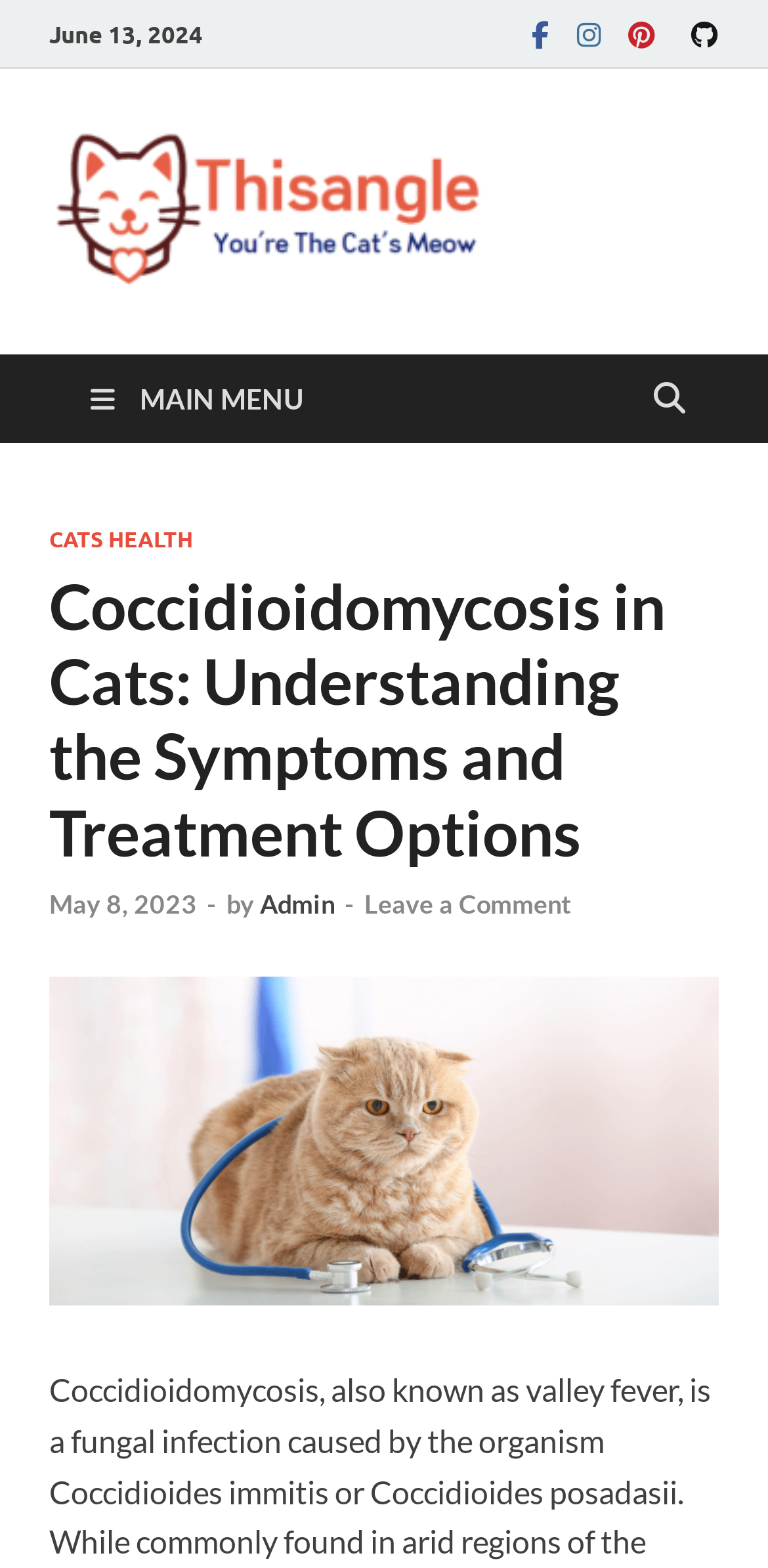Present a detailed account of what is displayed on the webpage.

This webpage is about Coccidioidomycosis in cats, a fungal disease. At the top left, there is a date "June 13, 2024" and a series of social media links, including Facebook, Instagram, Pinterest, and Github, aligned horizontally. Below these links, there is a link to "ThisAngle" with an accompanying image. 

On the right side, there is a heading "You are the Cats Meow" and a button with a search icon. Below these elements, there is a main menu link with a caption "MAIN MENU". 

The main content of the webpage is divided into sections. The first section has a heading "Coccidioidomycosis in Cats: Understanding the Symptoms and Treatment Options" and a subheading with the date "May 8, 2023", the author "Admin", and an option to "Leave a Comment". 

Below this section, there is an image related to Coccidioidomycosis in cats, which is also a link to the same topic. The webpage has a total of 5 links, 4 images, 5 static texts, 1 button, and 1 time element.